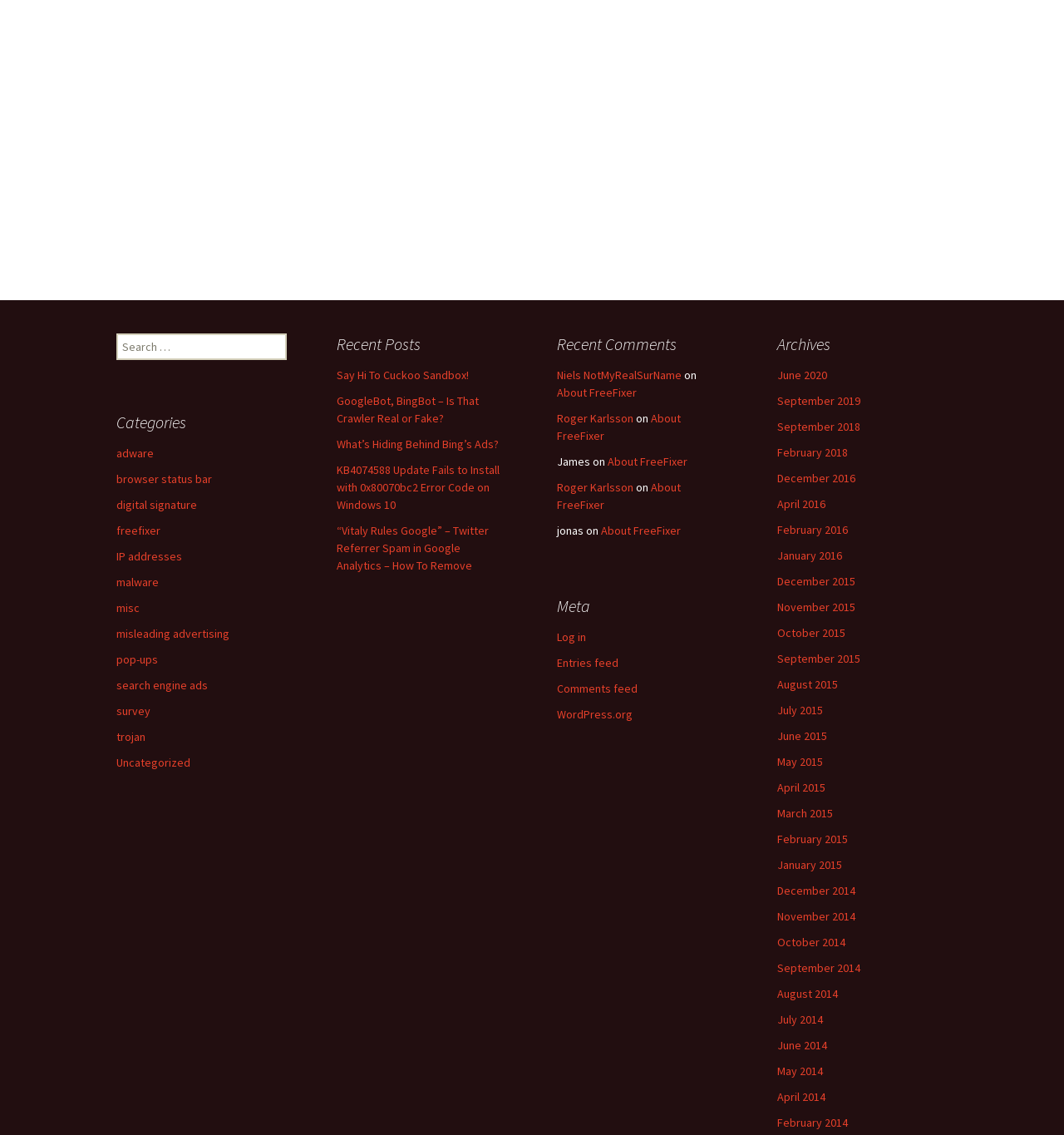Kindly provide the bounding box coordinates of the section you need to click on to fulfill the given instruction: "View the archives for June 2020".

[0.73, 0.324, 0.777, 0.337]